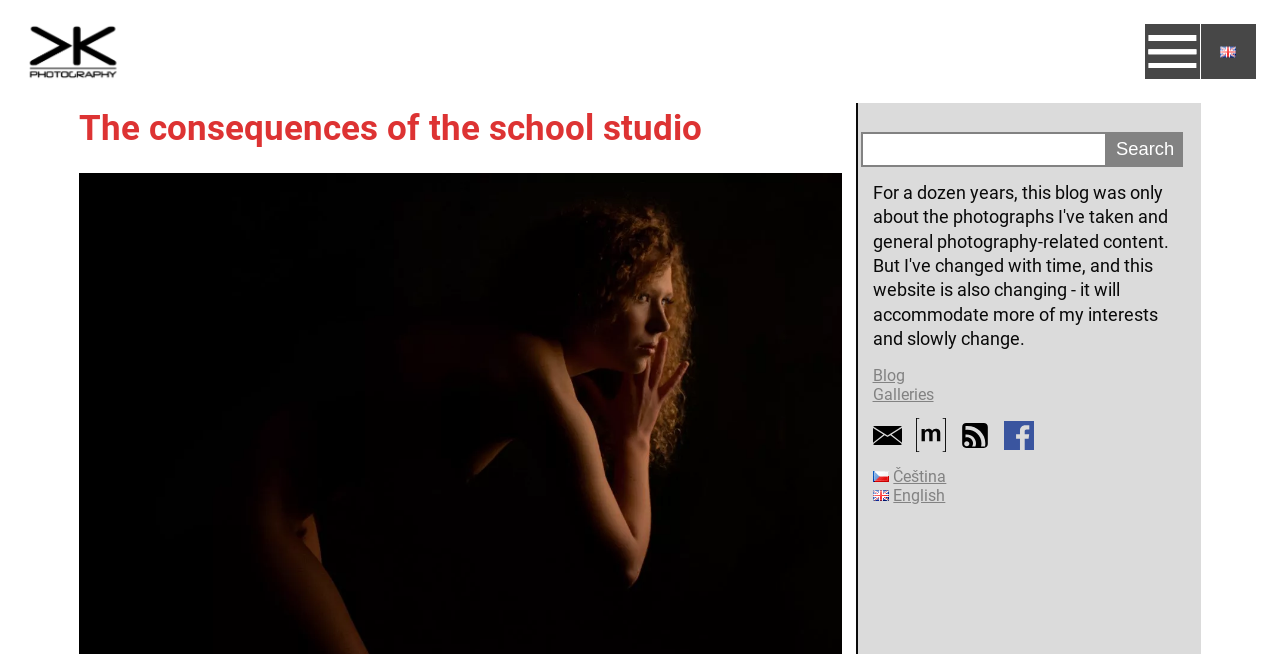Find the bounding box coordinates for the area that must be clicked to perform this action: "Switch to English".

[0.953, 0.071, 0.966, 0.087]